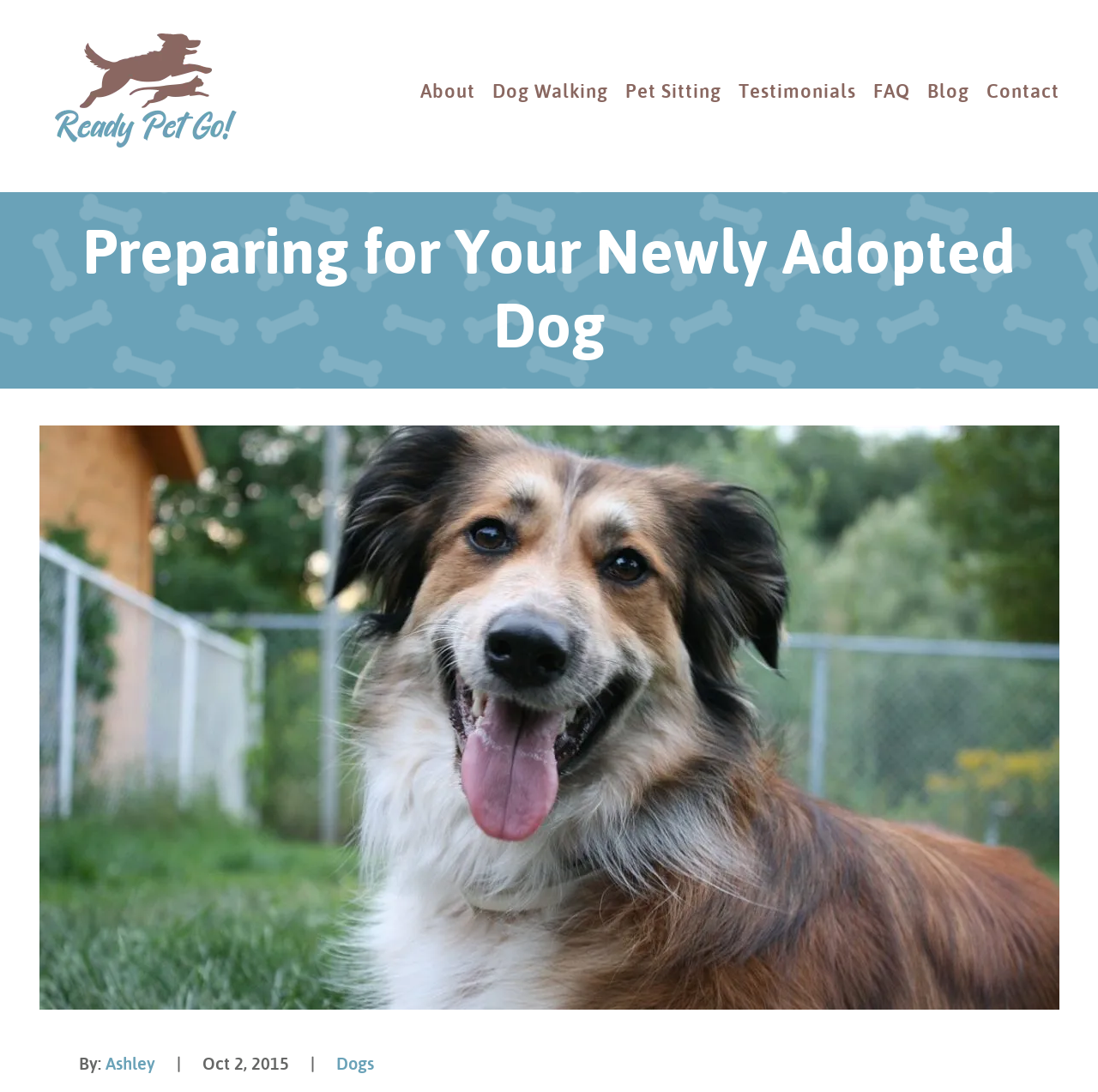How many main navigation links are there?
From the screenshot, provide a brief answer in one word or phrase.

7